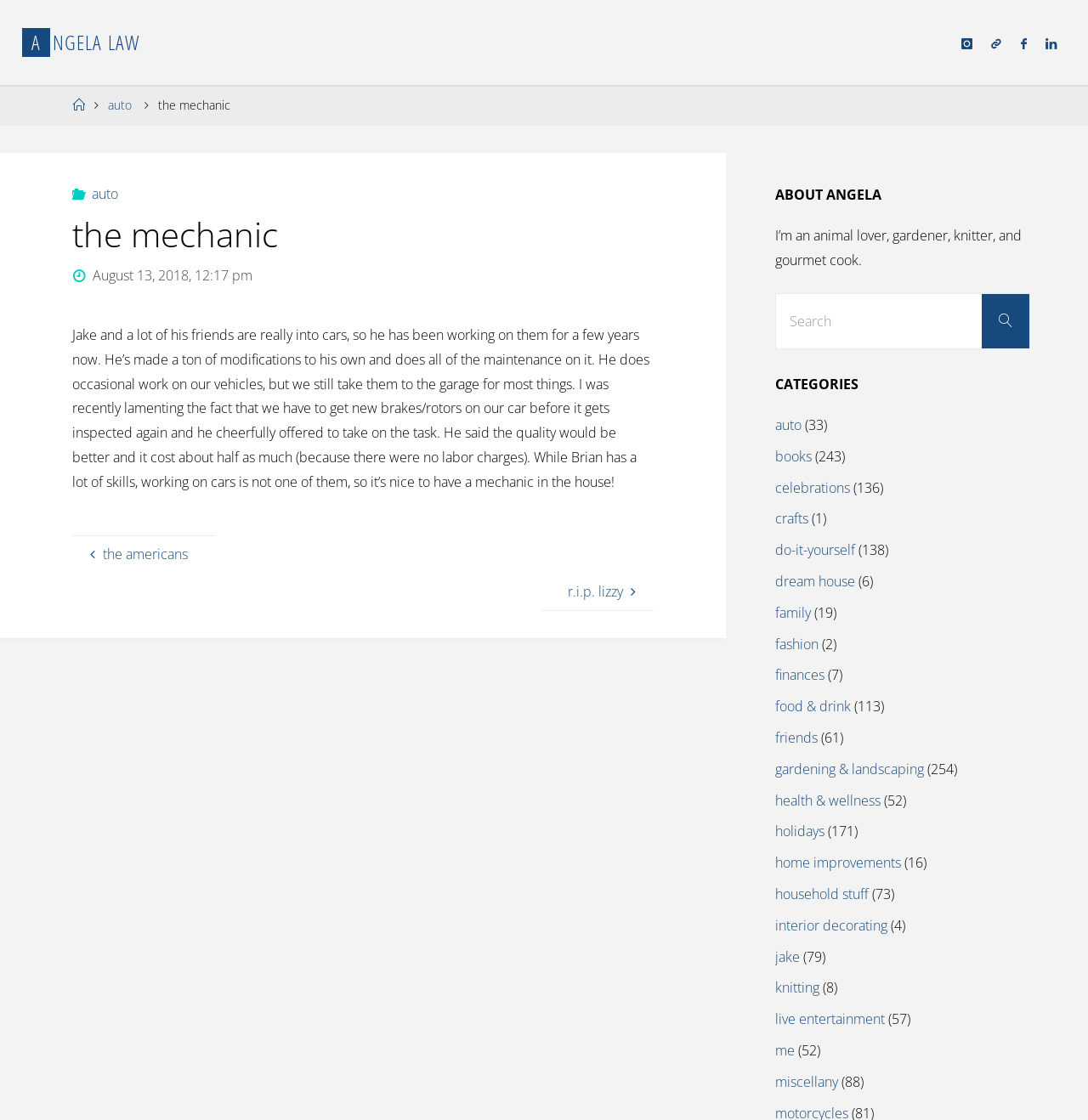Determine the coordinates of the bounding box for the clickable area needed to execute this instruction: "View the 'jake' category".

[0.712, 0.846, 0.735, 0.862]